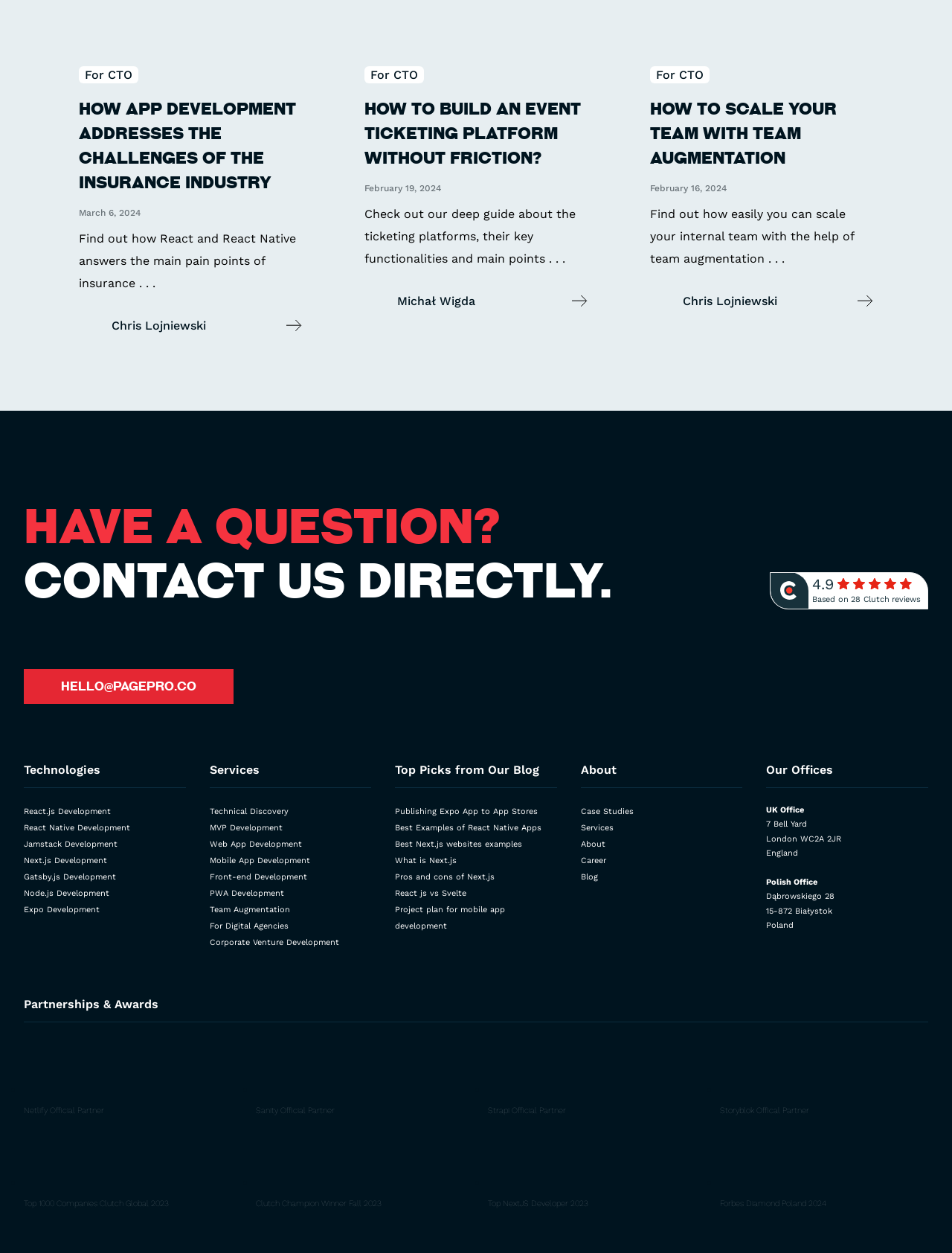Select the bounding box coordinates of the element I need to click to carry out the following instruction: "View the UK office address".

[0.805, 0.643, 0.845, 0.65]